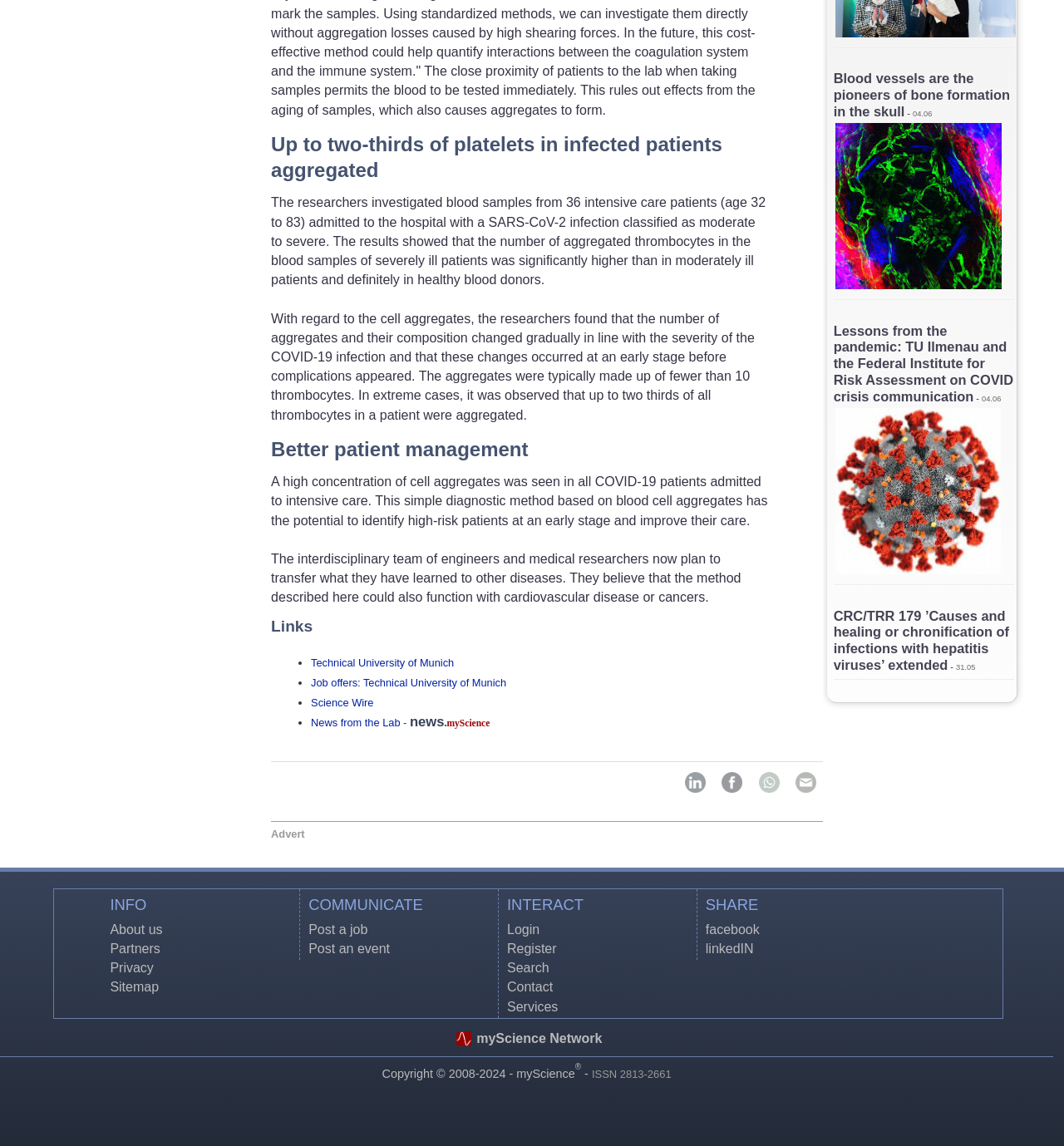Please mark the clickable region by giving the bounding box coordinates needed to complete this instruction: "Share on LinkedIn".

[0.638, 0.668, 0.668, 0.696]